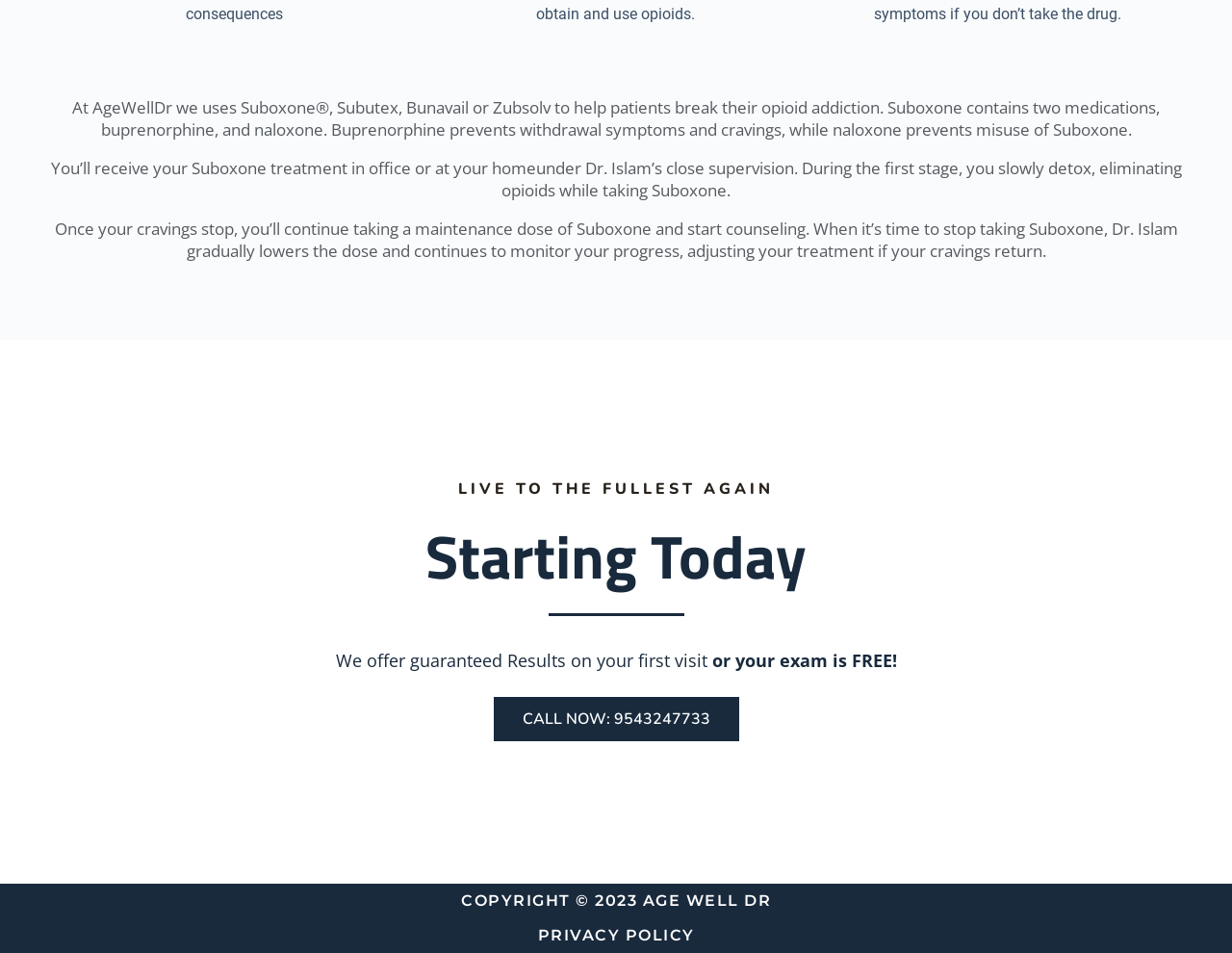Provide a thorough and detailed response to the question by examining the image: 
What is the guarantee offered by AgeWellDr?

The heading element with the text 'We offer guaranteed Results on your first visit or your exam is FREE!' indicates that AgeWellDr offers a guarantee of results on the first visit, or the exam is free.